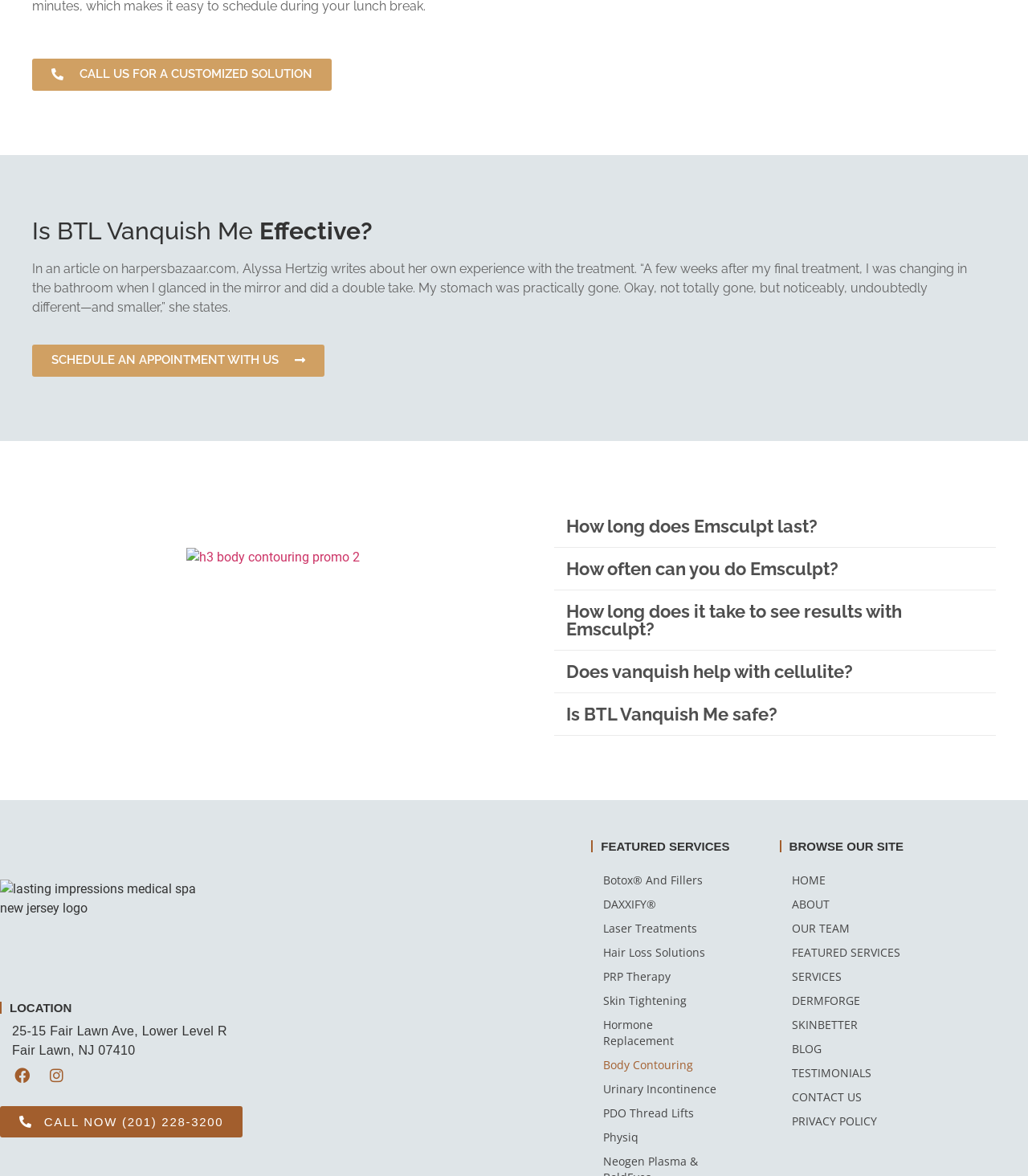Please provide the bounding box coordinate of the region that matches the element description: Does vanquish help with cellulite?. Coordinates should be in the format (top-left x, top-left y, bottom-right x, bottom-right y) and all values should be between 0 and 1.

[0.551, 0.562, 0.83, 0.58]